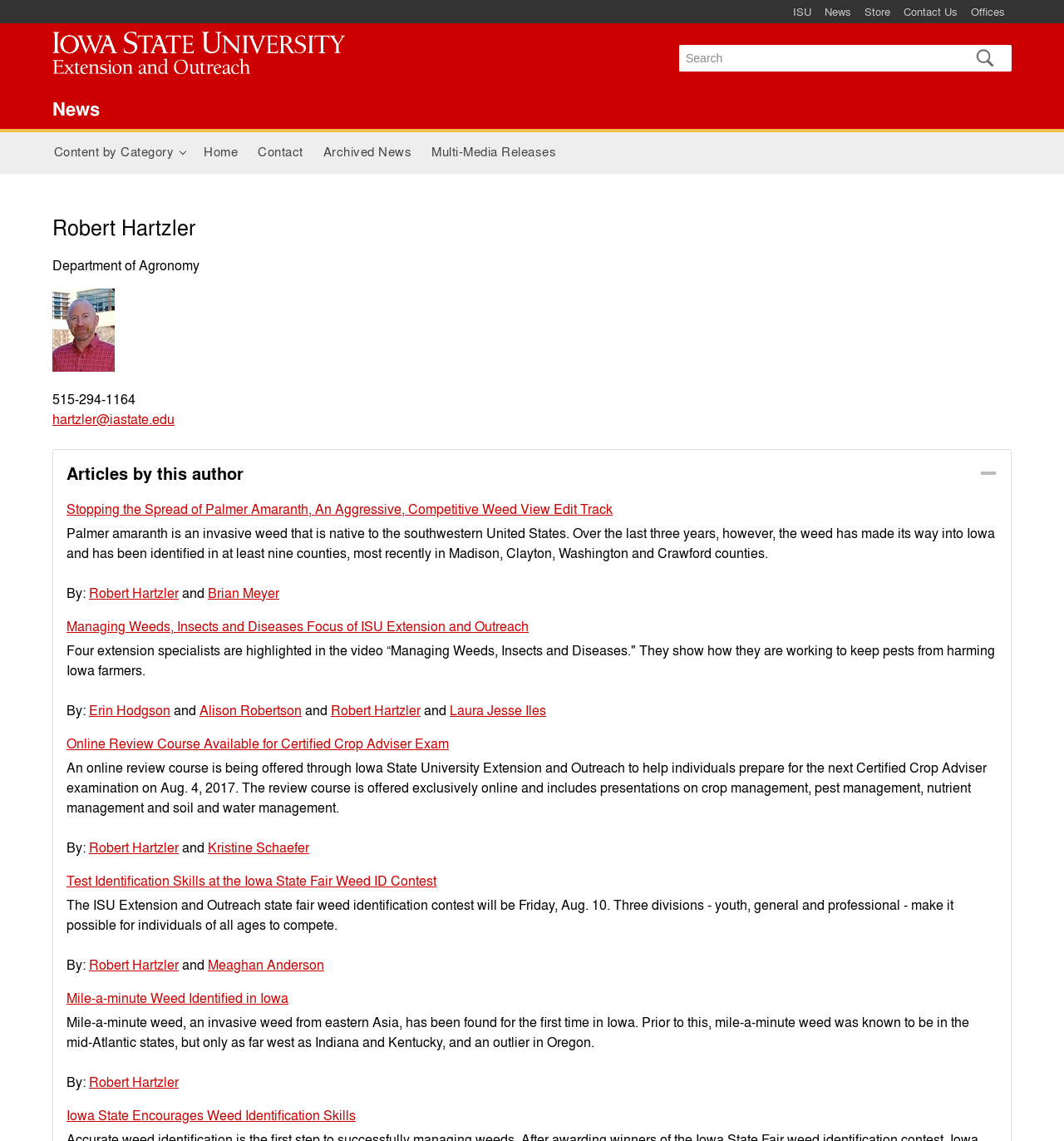Use the details in the image to answer the question thoroughly: 
What is the name of the author?

The name of the author can be found in the article section, where it is mentioned as 'Robert Hartzler' in the heading 'Robert Hartzler'.